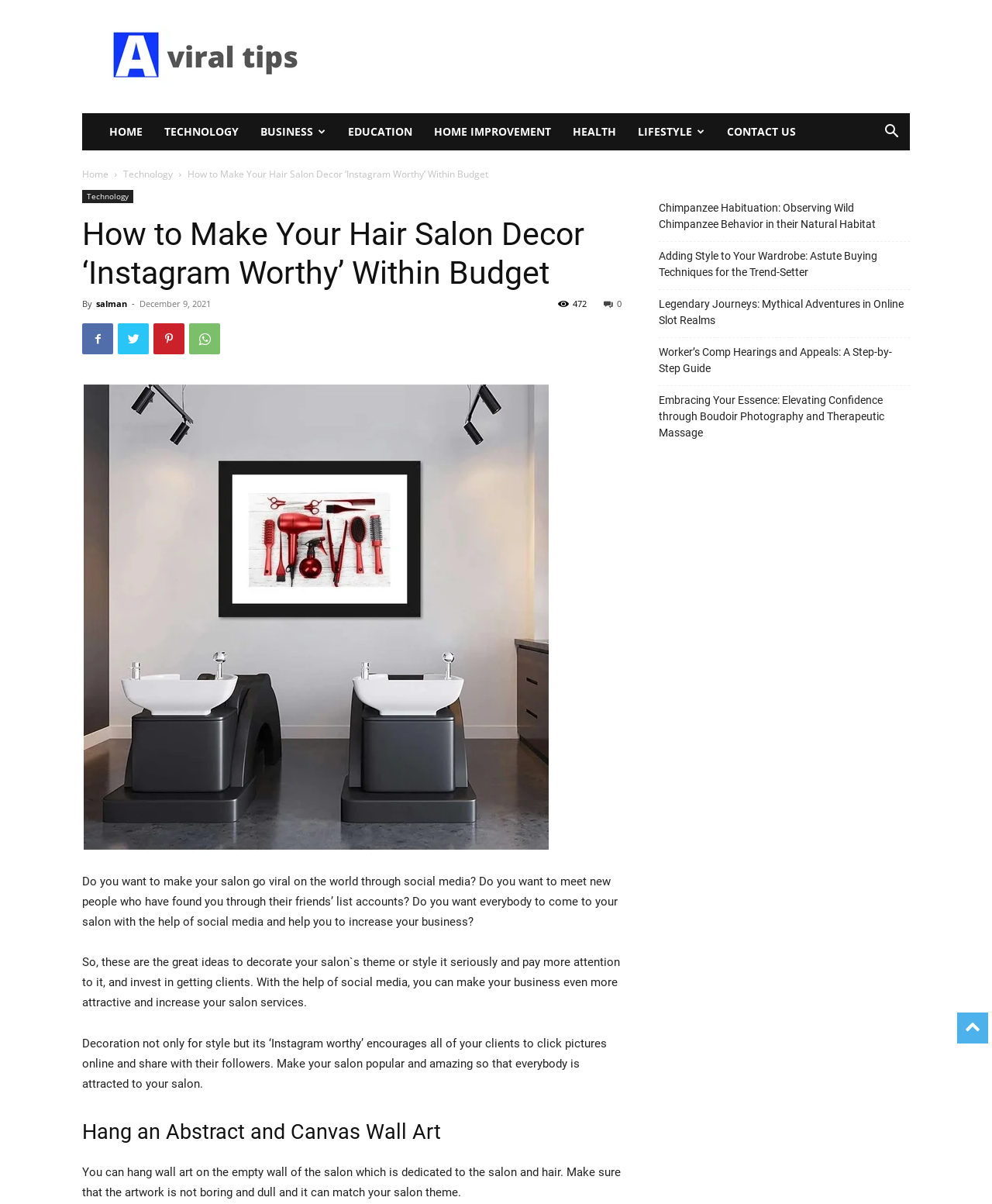Determine the bounding box coordinates of the clickable element necessary to fulfill the instruction: "Click on the 'salman' link". Provide the coordinates as four float numbers within the 0 to 1 range, i.e., [left, top, right, bottom].

[0.097, 0.247, 0.128, 0.257]